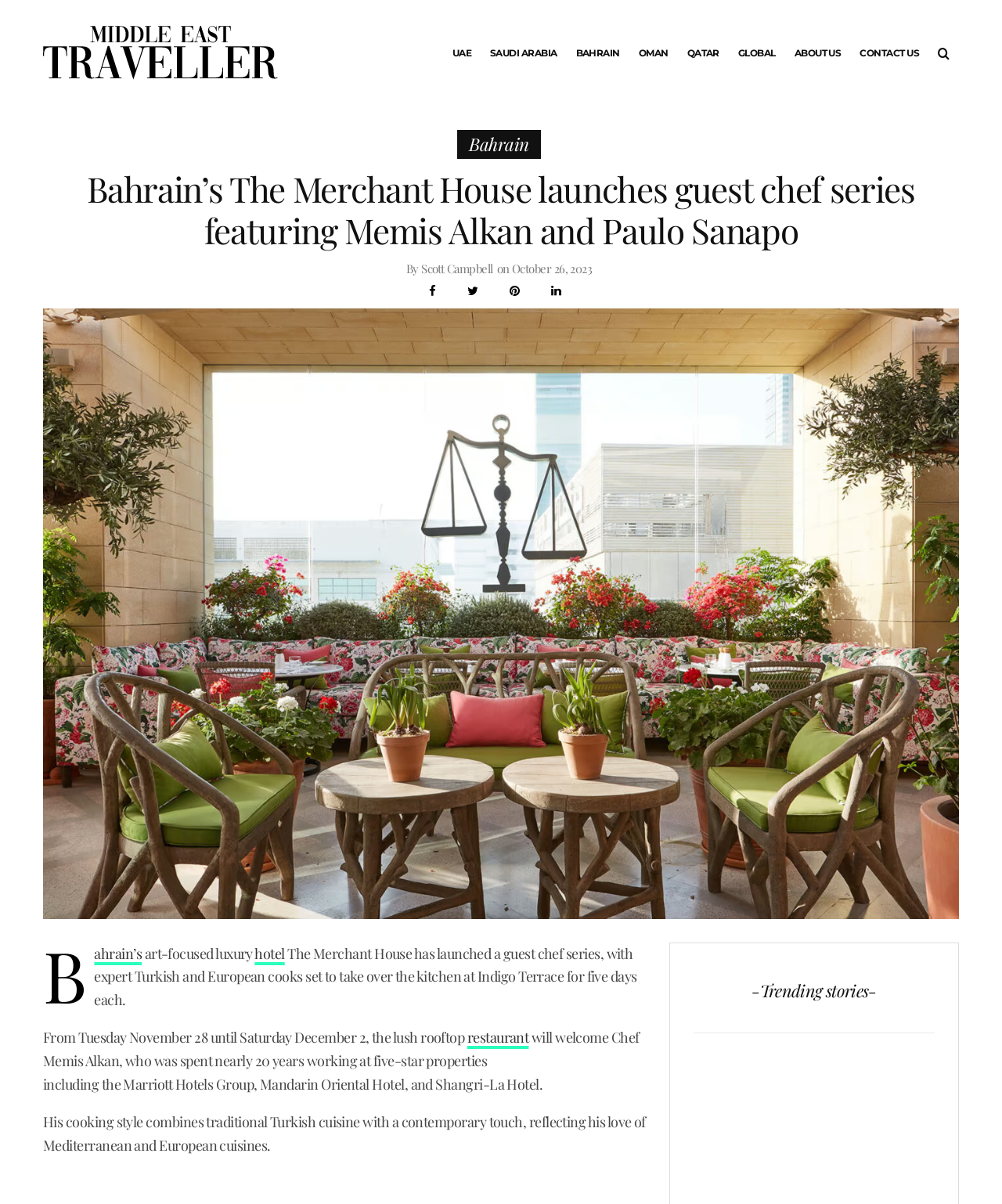Please find and report the bounding box coordinates of the element to click in order to perform the following action: "Click on the 'UAE' link". The coordinates should be expressed as four float numbers between 0 and 1, in the format [left, top, right, bottom].

[0.442, 0.0, 0.48, 0.088]